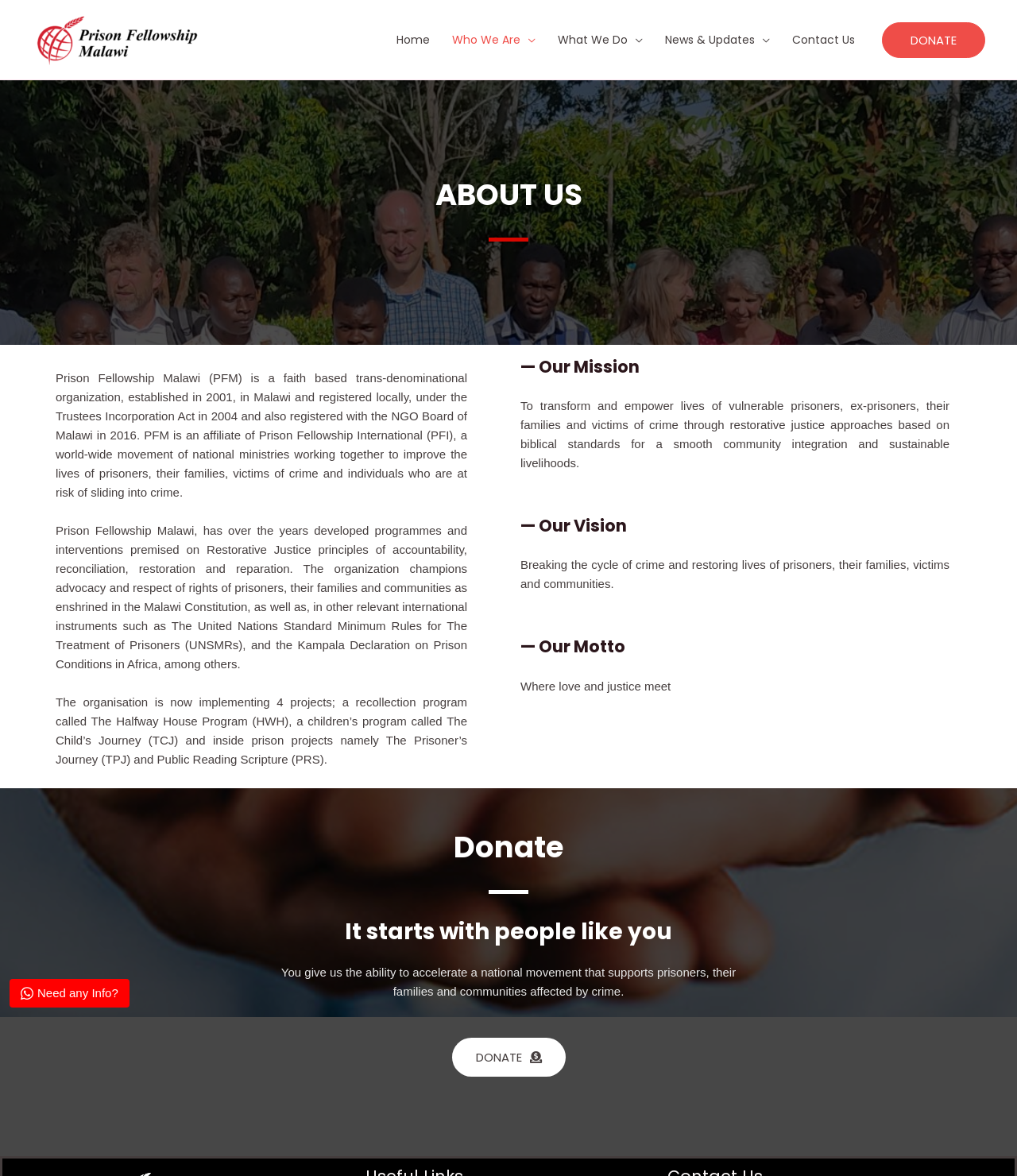What is the name of the program for children?
Based on the image content, provide your answer in one word or a short phrase.

The Child’s Journey